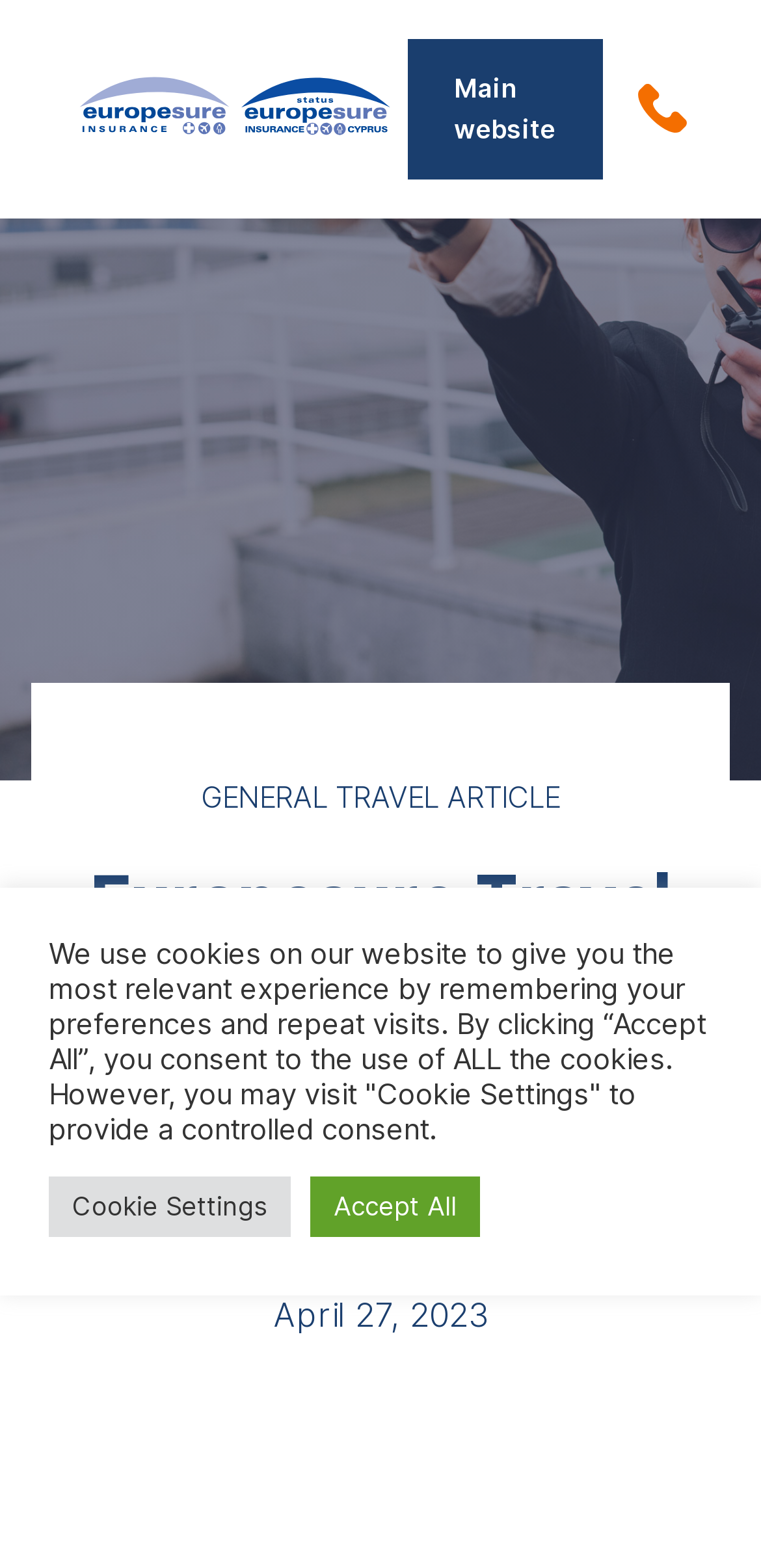Explain in detail what is displayed on the webpage.

The webpage is about an article discussing James Bond movie locations and providing travel tips and insurance advice. At the top left of the page, there is a link with no text, followed by a link to the main website. On the top right, there is another link with no text. 

Below these links, there are two headings. The first heading, "GENERAL TRAVEL ARTICLE", is located at the top center of the page, and it has a link with the same text. The second heading, "Europesure Travel Insurance Shows How to Walk In James Bond's Footsteps", is a title that spans almost the entire width of the page, located below the first heading.

Under the title, there is a date "April 27, 2023" positioned at the top center of the page. Below the date, there is a paragraph of text explaining the use of cookies on the website. This paragraph is accompanied by two buttons, "Cookie Settings" and "Accept All", which are placed side by side, with "Cookie Settings" on the left and "Accept All" on the right.